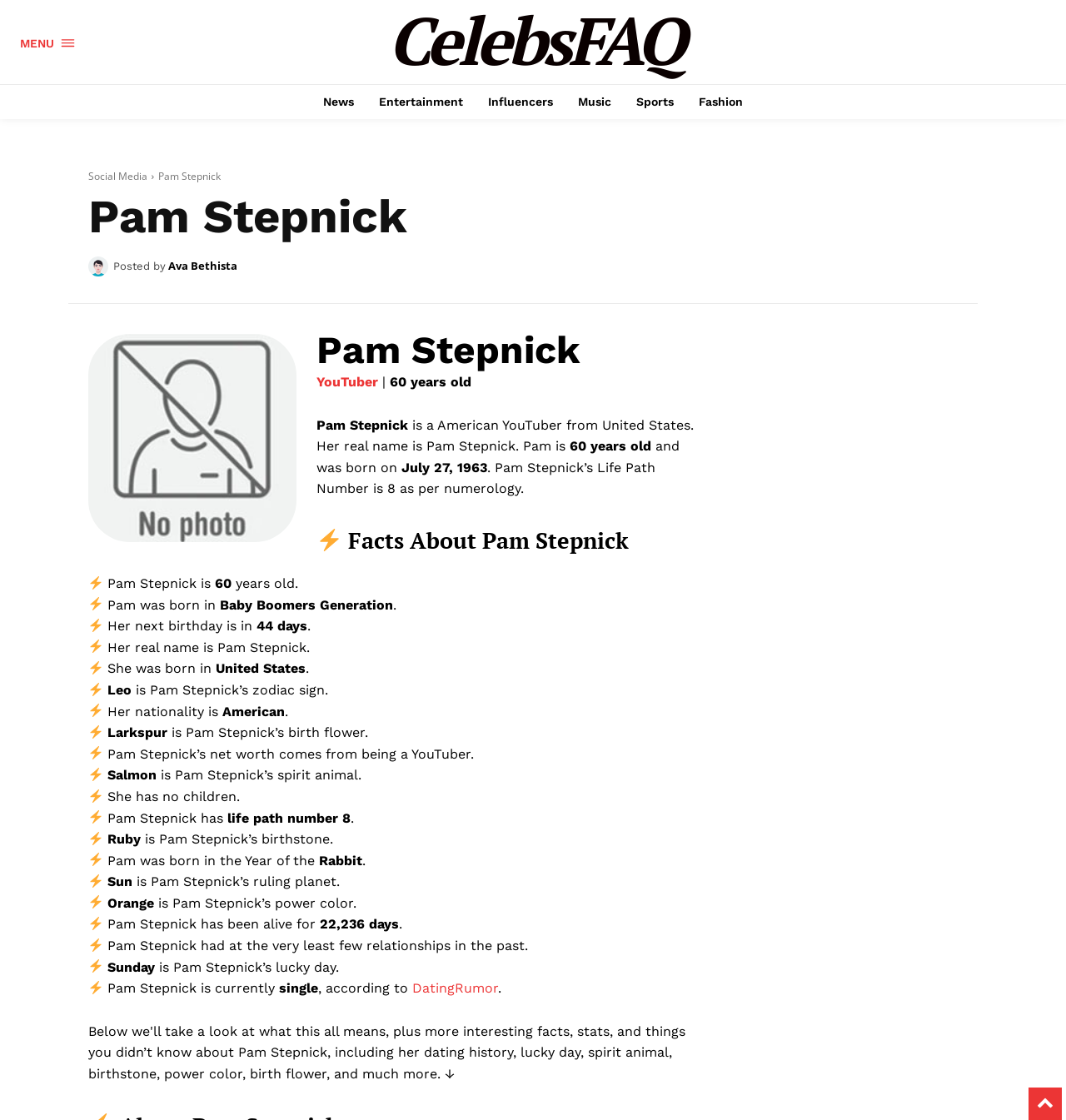What is Pam Stepnick's net worth source?
Please answer the question with a detailed and comprehensive explanation.

I found this information by looking at the text 'Pam Stepnick’s net worth comes from being a YouTuber.' which is located below the image '⚡' and above the text 'Salmon is Pam Stepnick’s spirit animal.'